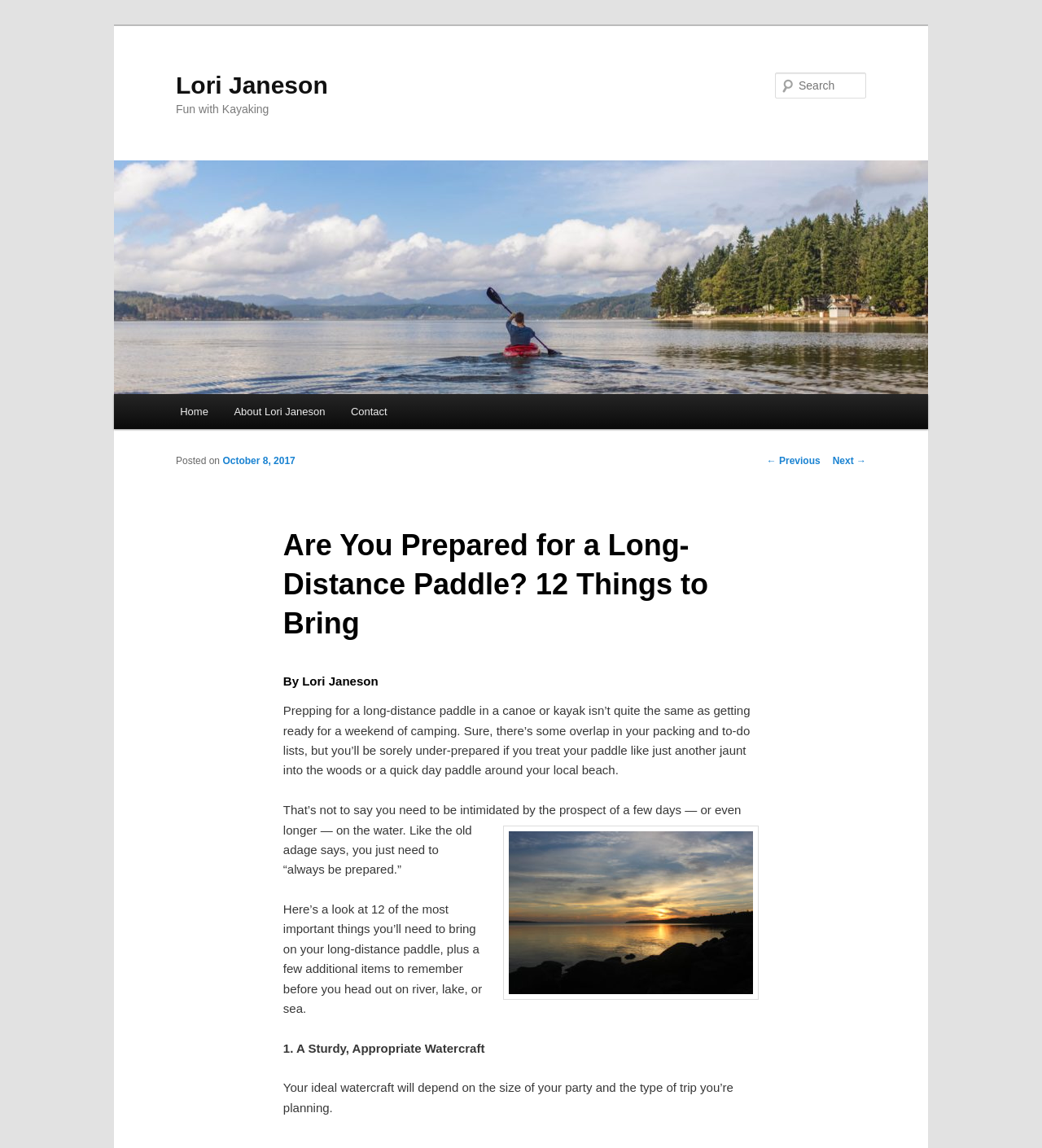How many days can a long-distance paddle take?
Using the image provided, answer with just one word or phrase.

A few days or longer